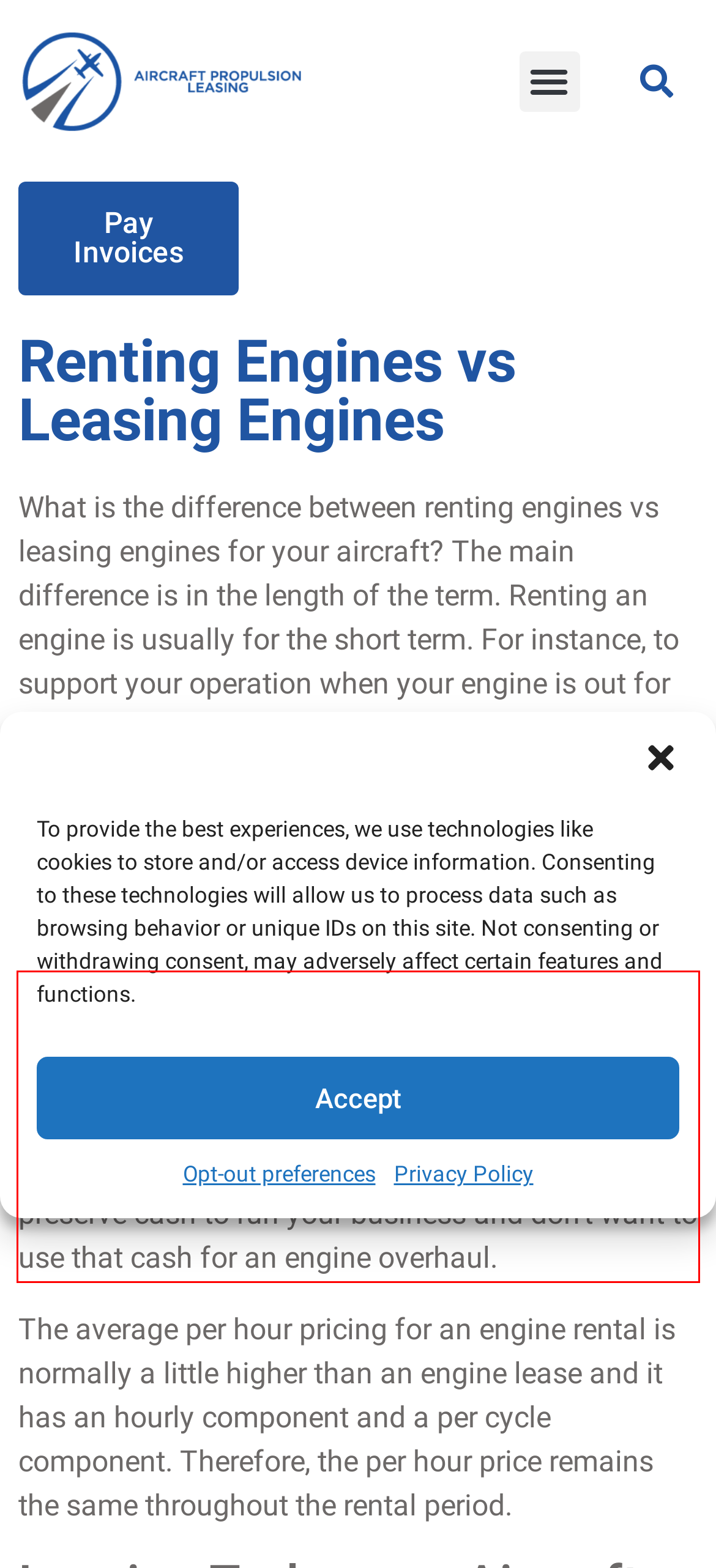Using the provided webpage screenshot, recognize the text content in the area marked by the red bounding box.

When you need an engine to replace your own engine, let’s say for at least 120 days, but up to three or more years, it may be better to lease. Leasing an engine is advantageous when you purchase an aircraft without engine(s), or when you need to preserve cash to run your business and don’t want to use that cash for an engine overhaul.